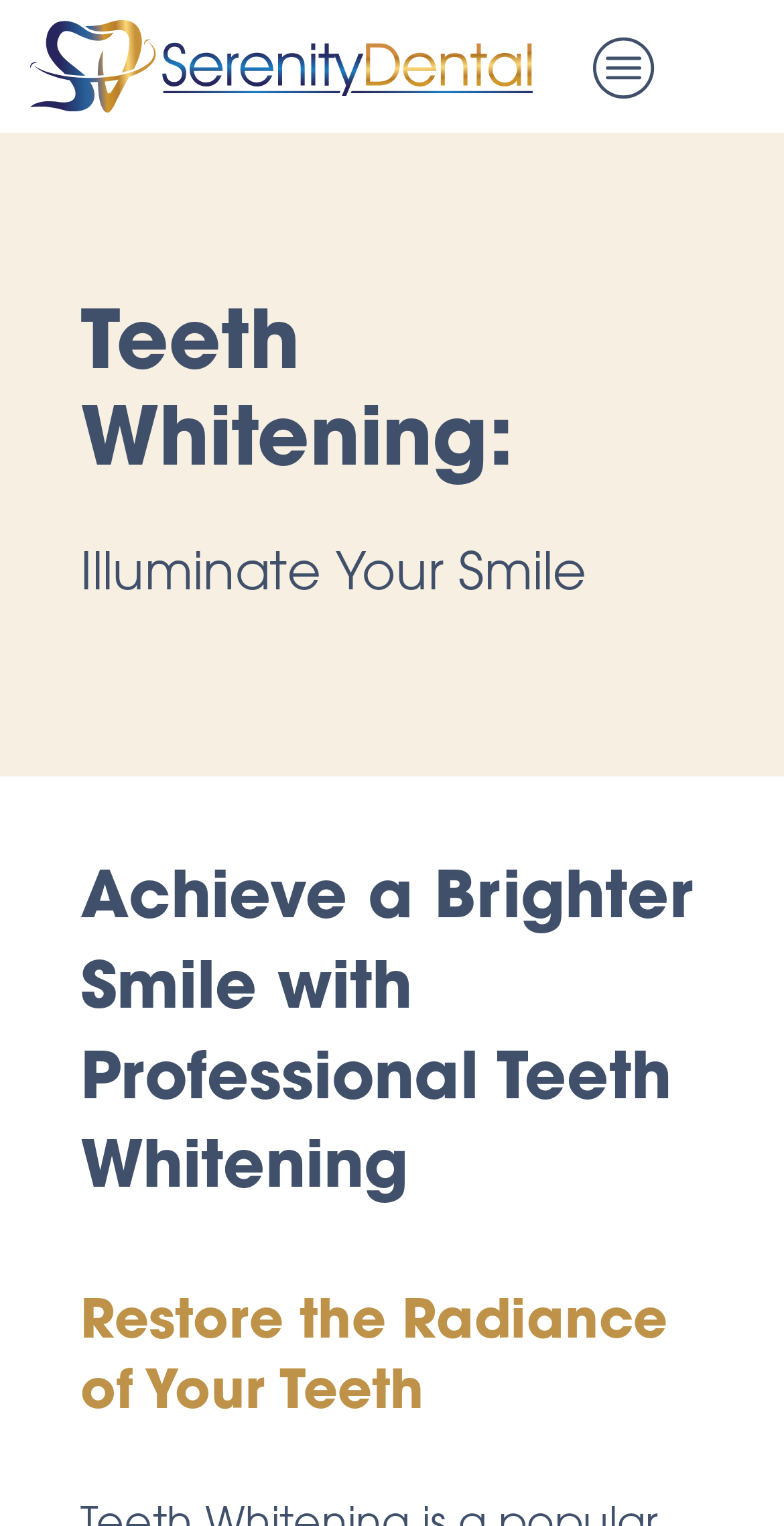What is the tone of the webpage?
Utilize the image to construct a detailed and well-explained answer.

The language used on the webpage, such as 'Achieve a Brighter Smile with Professional Teeth Whitening' and 'Restore the Radiance of Your Teeth', suggests a professional tone, indicating that the webpage is likely a dental clinic or a professional teeth whitening service provider.